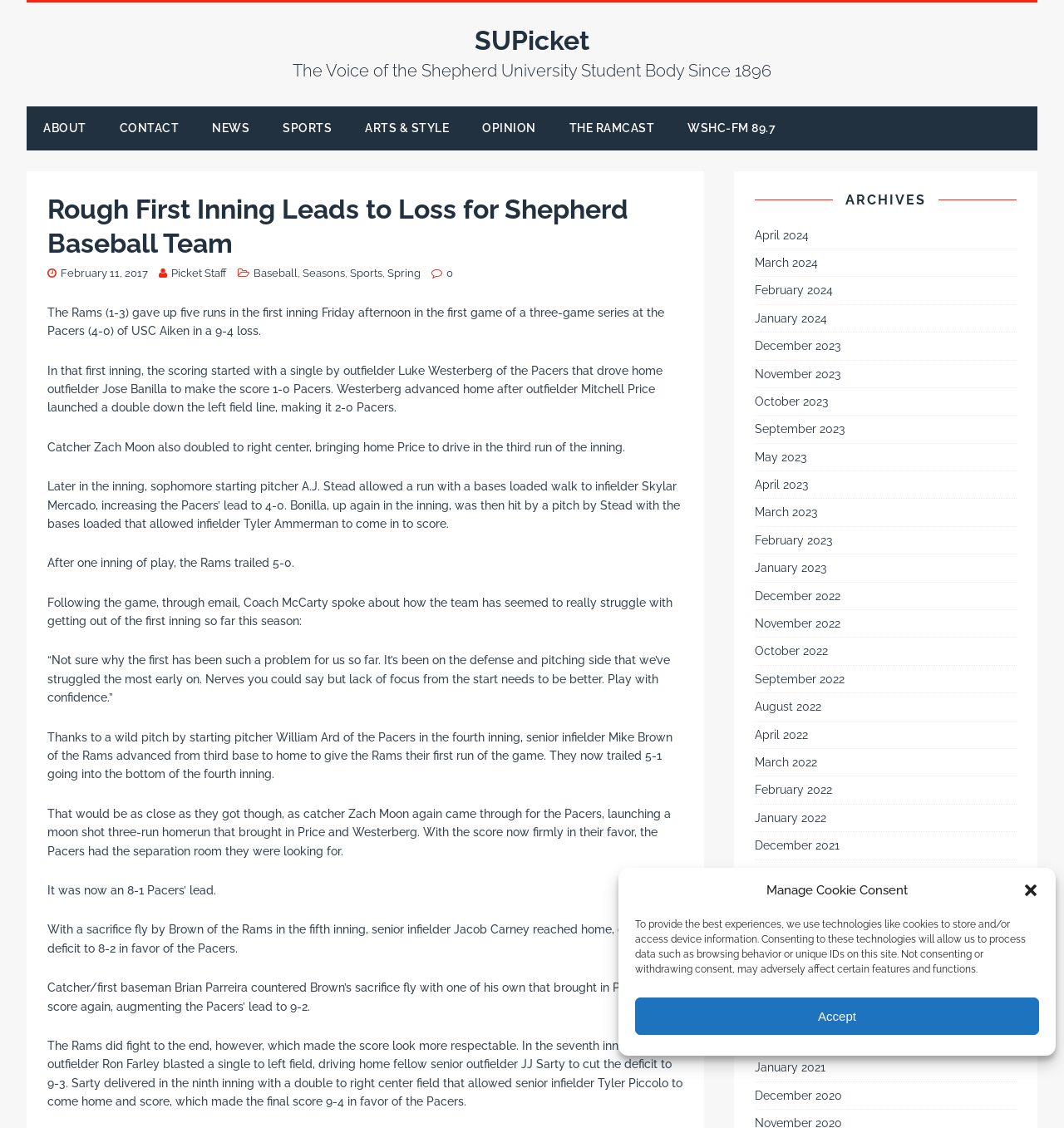Please answer the following question using a single word or phrase: 
What is the score of the game described in the article?

9-4